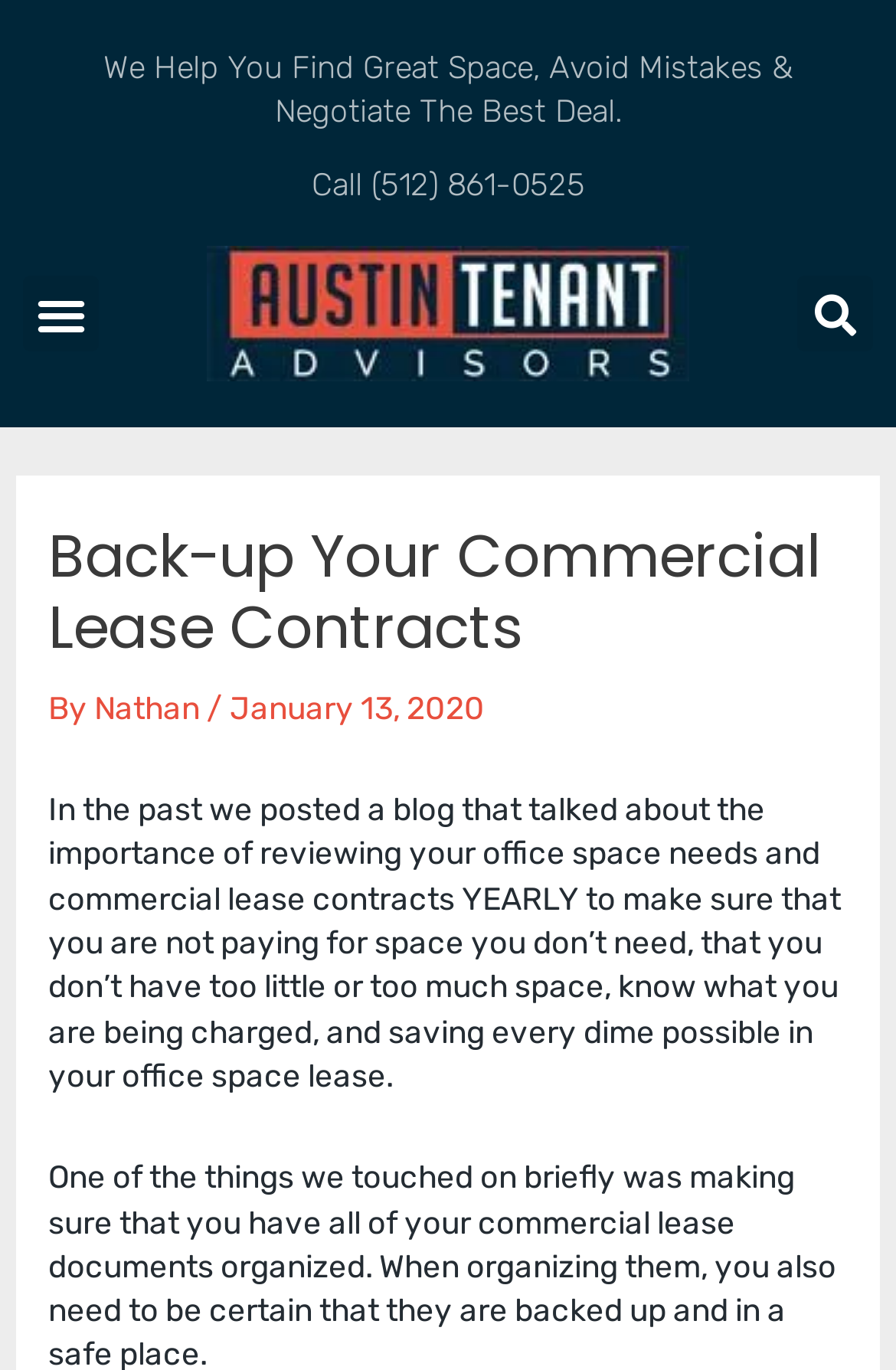Analyze the image and give a detailed response to the question:
What is the phone number to call for office space inquiry?

I found the phone number by looking at the link element with the text 'Call (512) 861-0525' which is located at the top of the webpage.